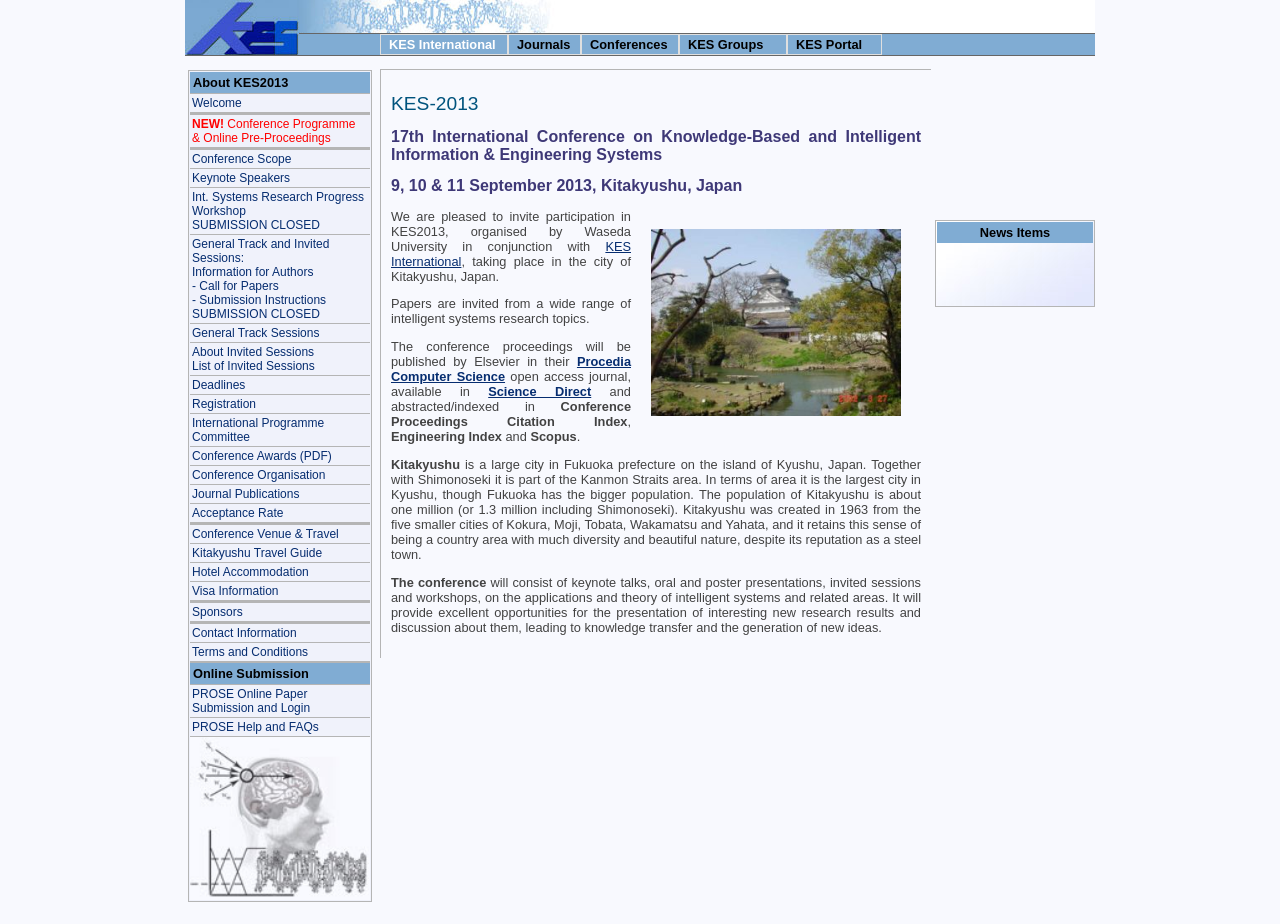Find the bounding box coordinates of the area to click in order to follow the instruction: "Submit a paper through 'PROSE Online Paper Submission and Login'".

[0.15, 0.744, 0.242, 0.774]